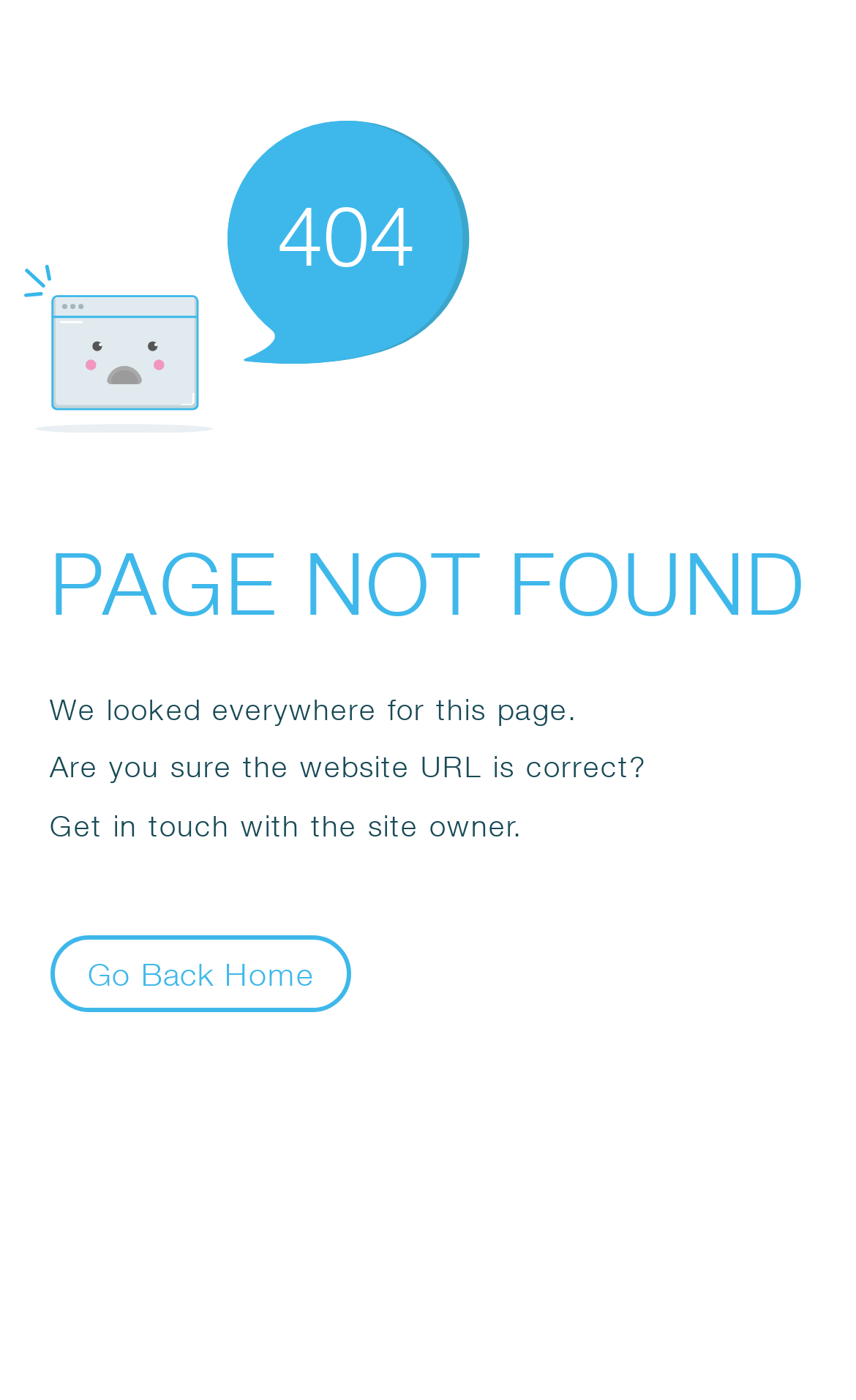Detail the webpage's structure and highlights in your description.

The webpage displays an error message, indicating that the page was not found. At the top left of the page, there is a small SVG icon. Below the icon, a large "404" text is centered, taking up about half of the page's width. 

Below the "404" text, there are four lines of text. The first line reads "PAGE NOT FOUND" in a wide span across the page. The following three lines of text are stacked vertically, with a slight indentation from the left edge of the page. The text reads "We looked everywhere for this page.", "Are you sure the website URL is correct?", and "Get in touch with the site owner." 

At the bottom of the page, there is a "Go Back Home" button, positioned near the left edge of the page.